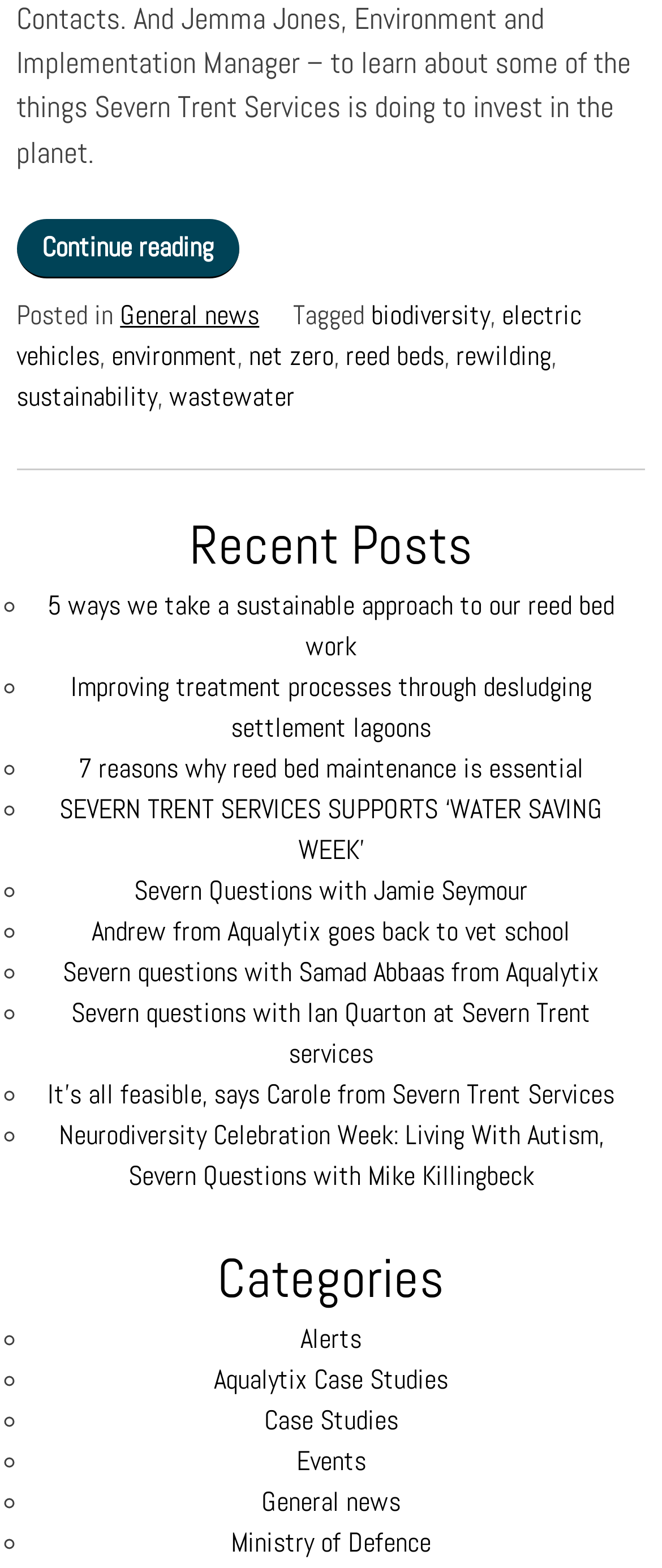Please specify the bounding box coordinates for the clickable region that will help you carry out the instruction: "Explore categories".

[0.05, 0.79, 0.95, 0.842]